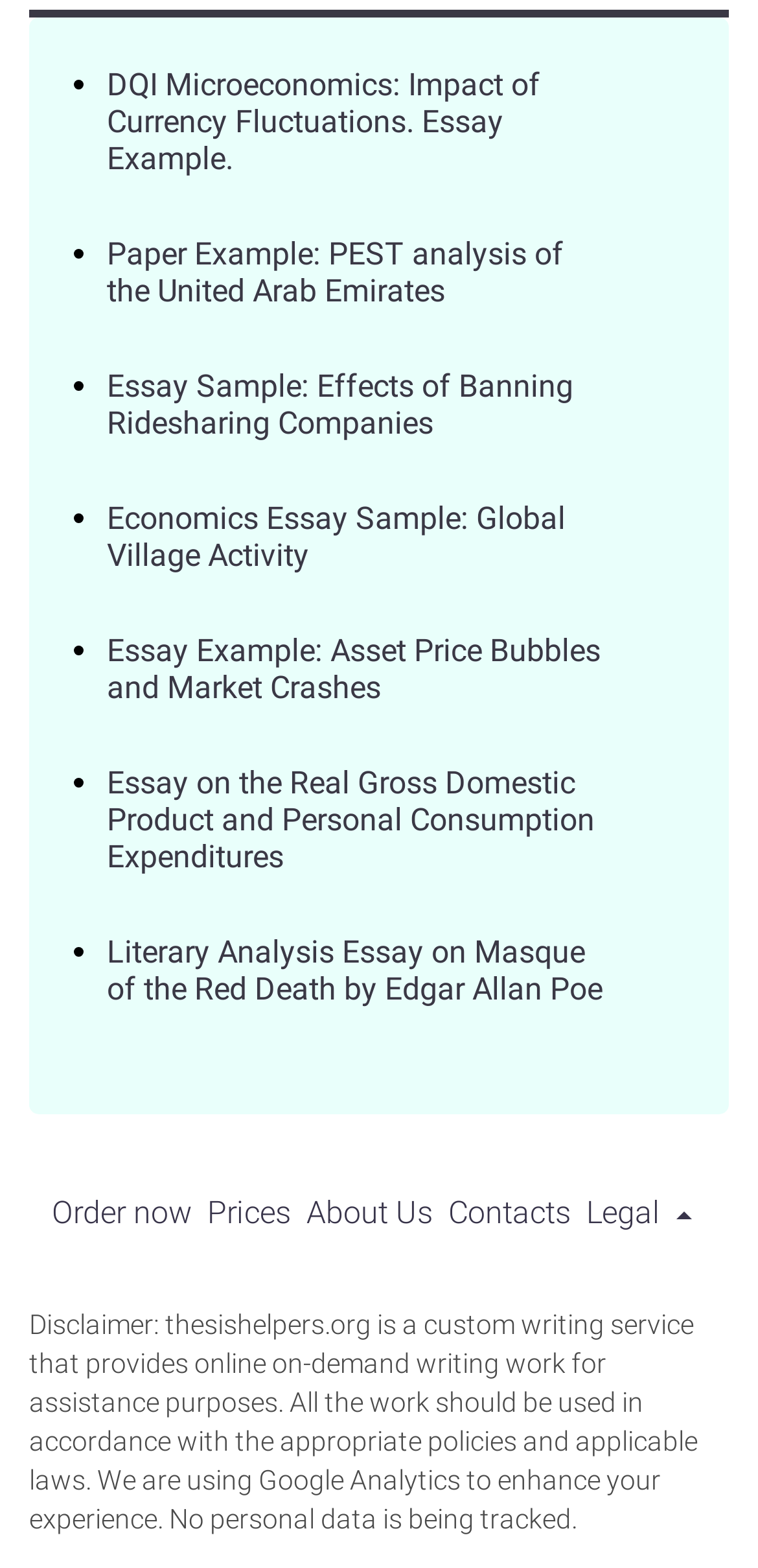Specify the bounding box coordinates of the area that needs to be clicked to achieve the following instruction: "Order now".

[0.068, 0.761, 0.253, 0.785]